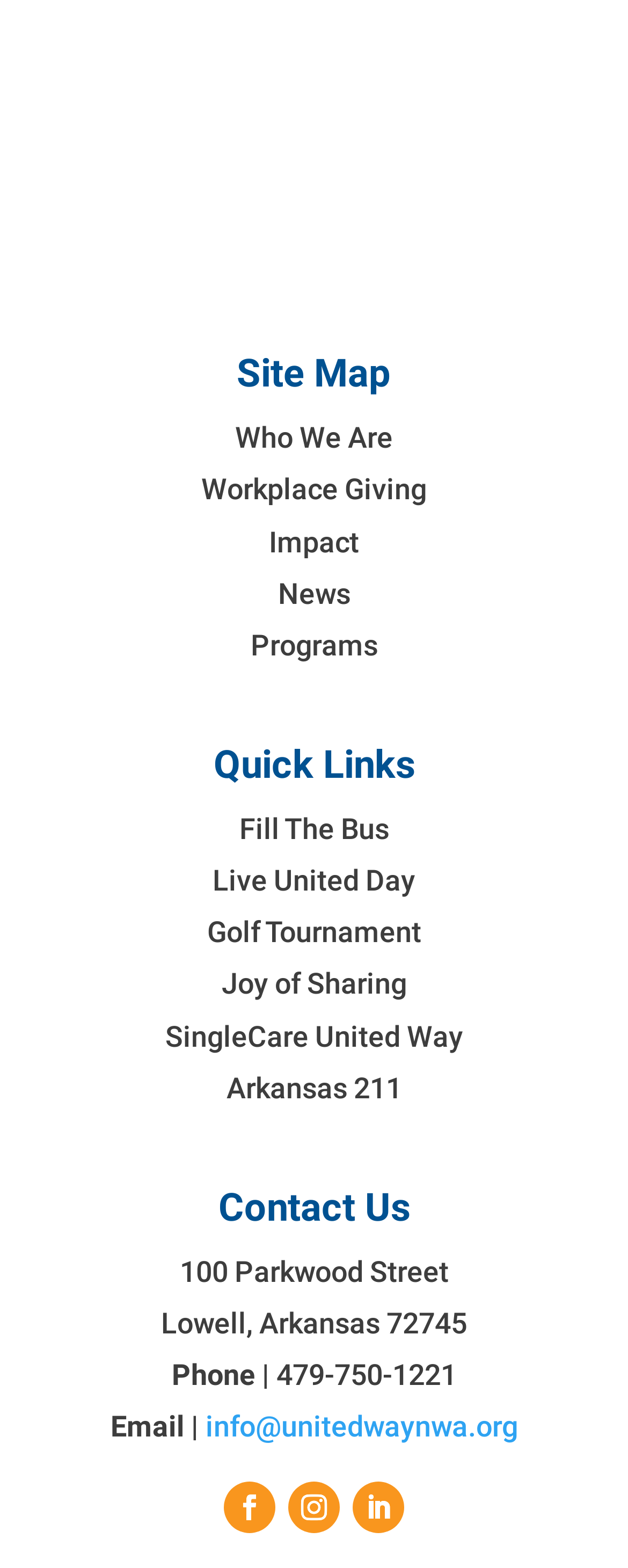Using the description: "Joy of Sharing", determine the UI element's bounding box coordinates. Ensure the coordinates are in the format of four float numbers between 0 and 1, i.e., [left, top, right, bottom].

[0.353, 0.617, 0.647, 0.638]